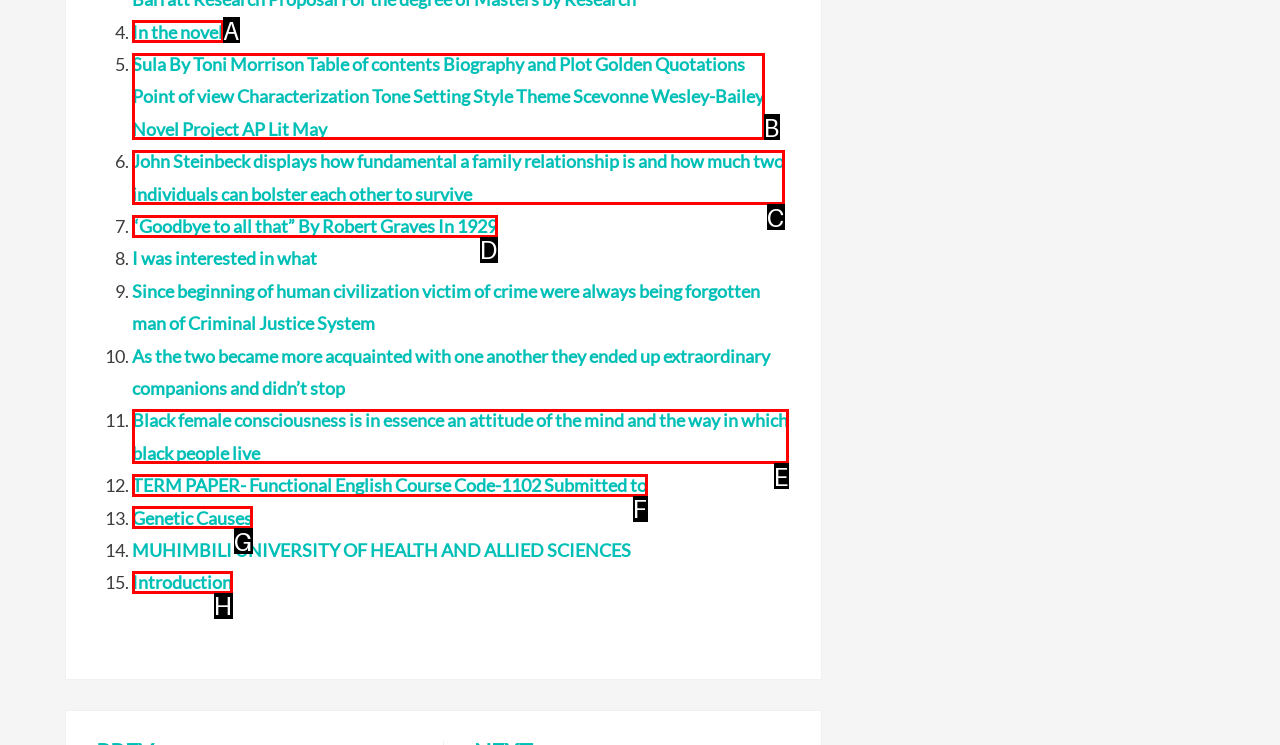Select the option that matches this description: In the novel
Answer by giving the letter of the chosen option.

A